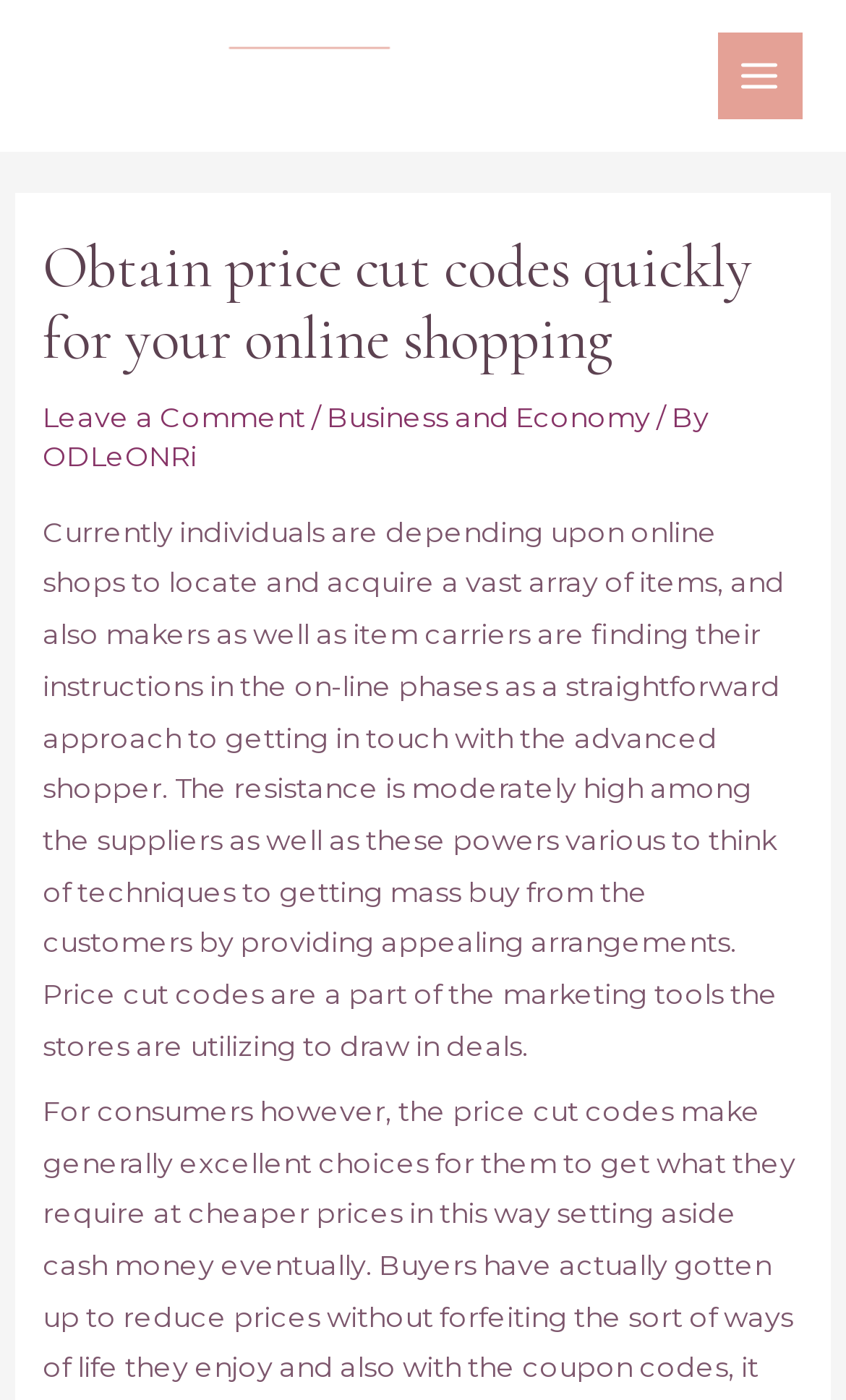Using the description: "Business and Economy", identify the bounding box of the corresponding UI element in the screenshot.

[0.386, 0.286, 0.768, 0.31]